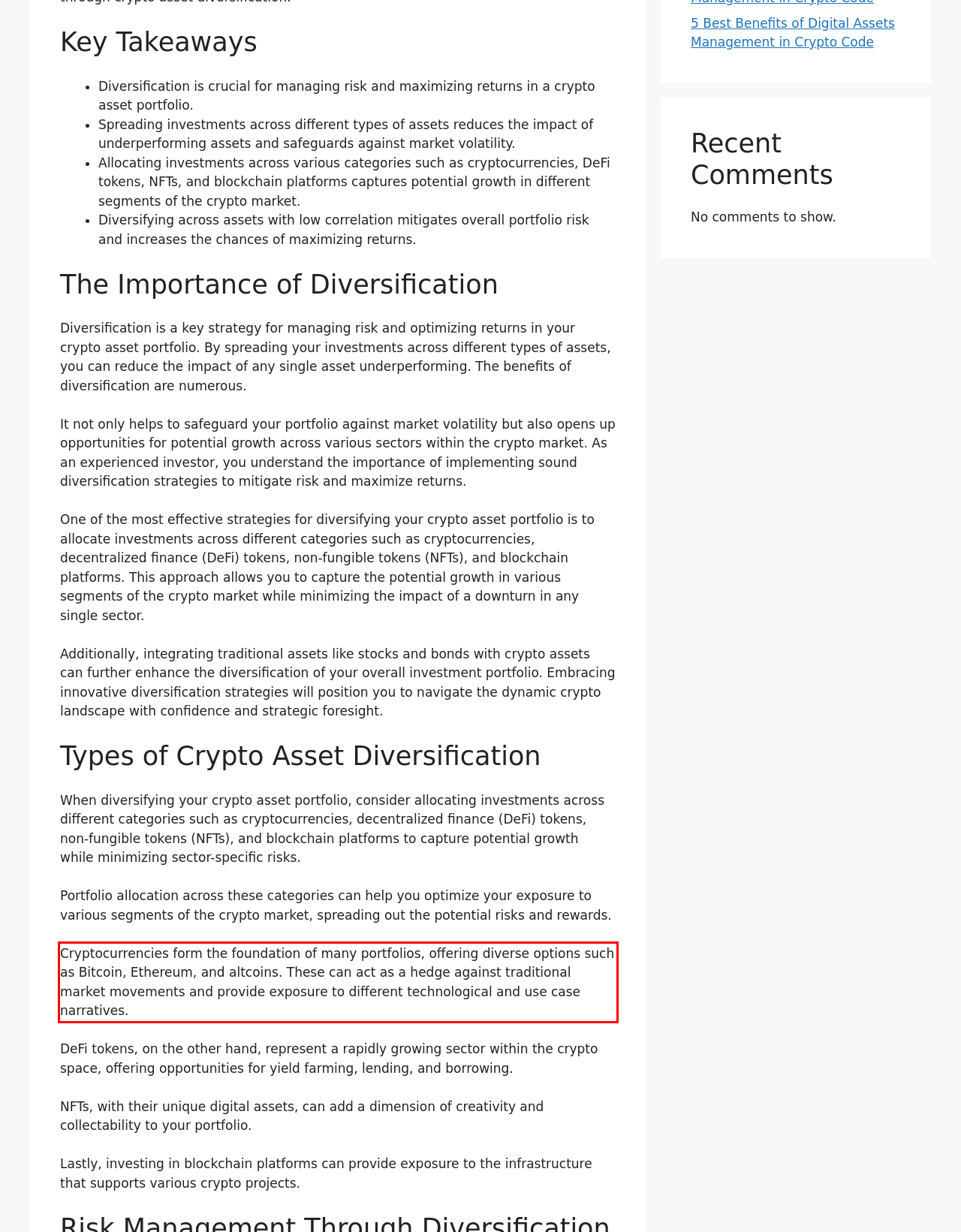Given a screenshot of a webpage, locate the red bounding box and extract the text it encloses.

Cryptocurrencies form the foundation of many portfolios, offering diverse options such as Bitcoin, Ethereum, and altcoins. These can act as a hedge against traditional market movements and provide exposure to different technological and use case narratives.